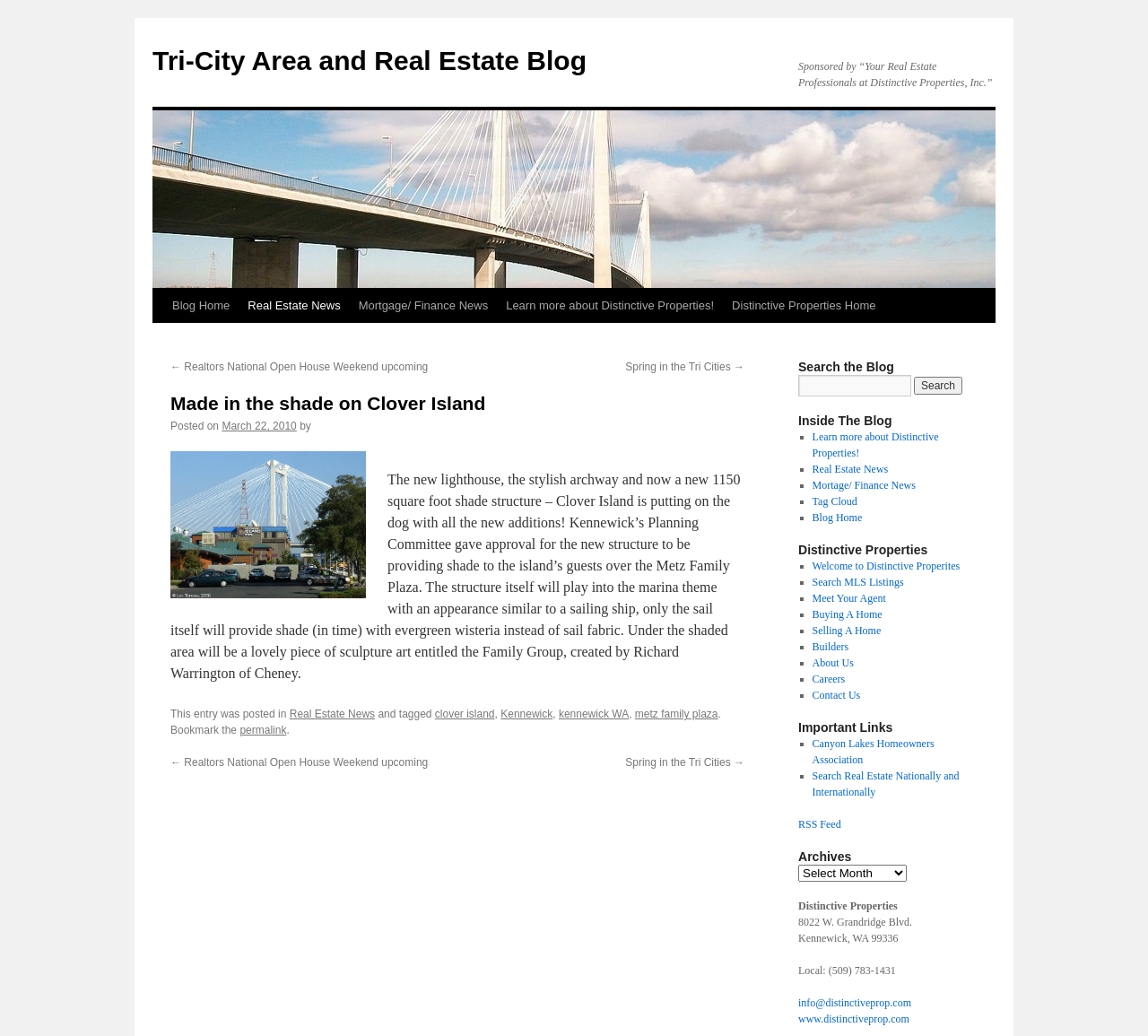From the given element description: "Blog Home", find the bounding box for the UI element. Provide the coordinates as four float numbers between 0 and 1, in the order [left, top, right, bottom].

[0.142, 0.279, 0.208, 0.312]